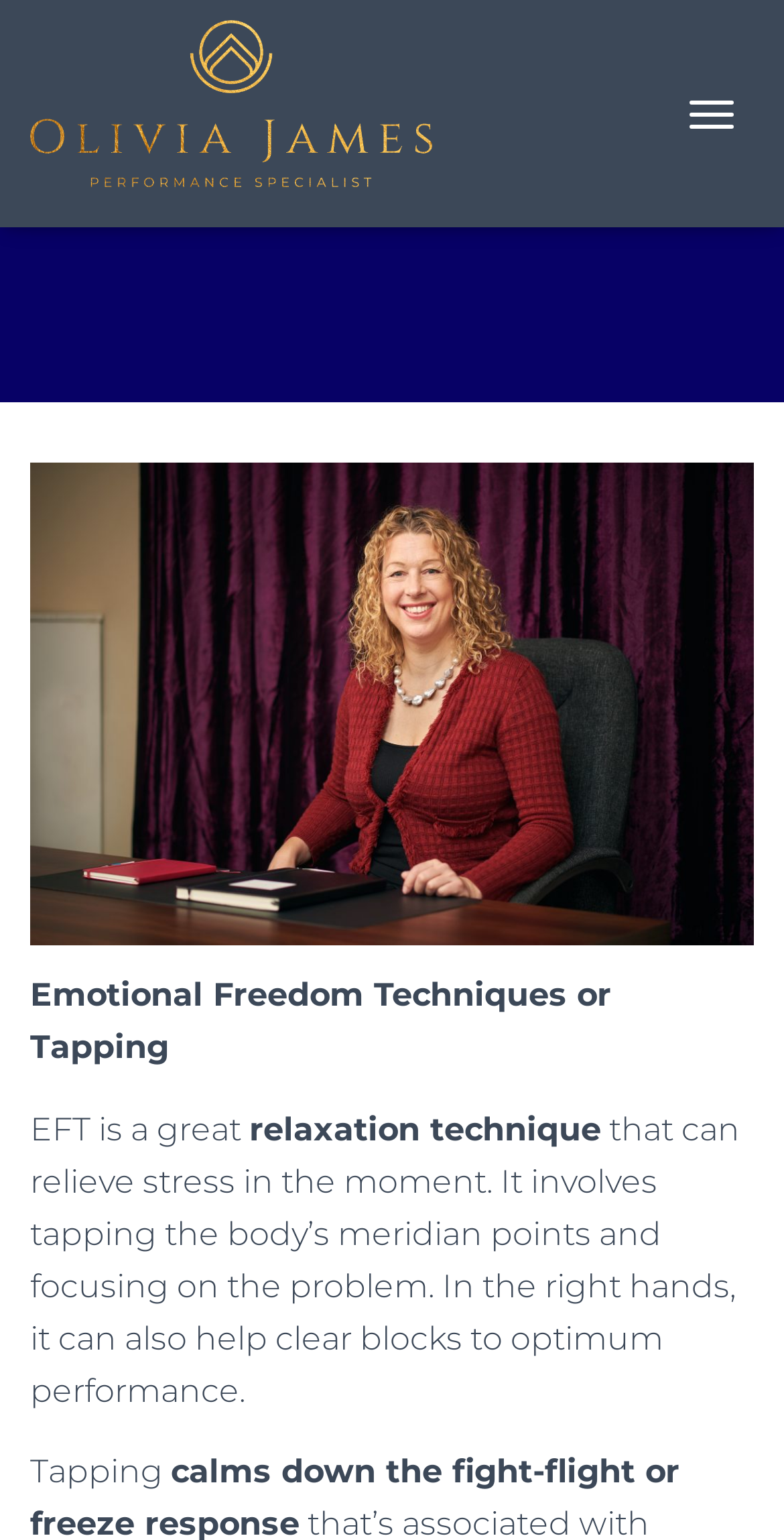Reply to the question with a single word or phrase:
What is involved in EFT?

Tapping meridian points